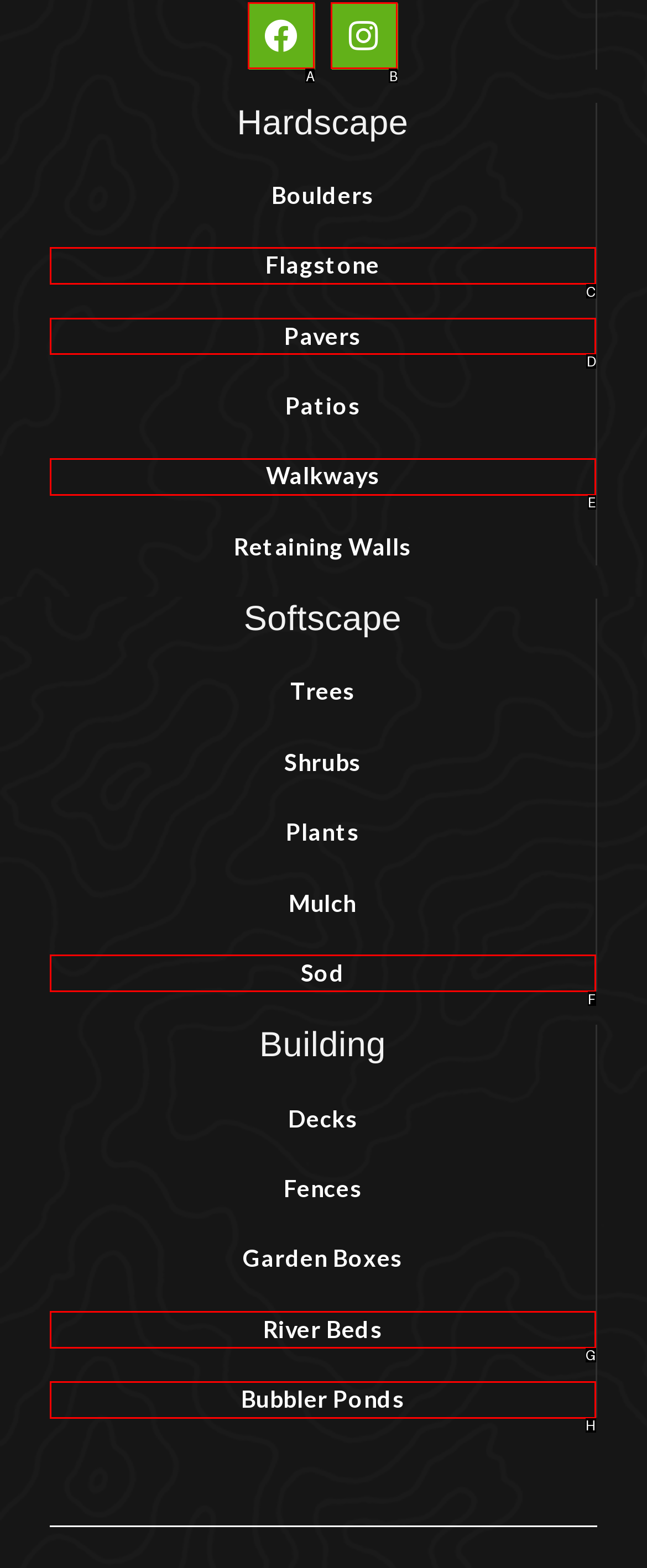Tell me which element should be clicked to achieve the following objective: explore Pavers
Reply with the letter of the correct option from the displayed choices.

D